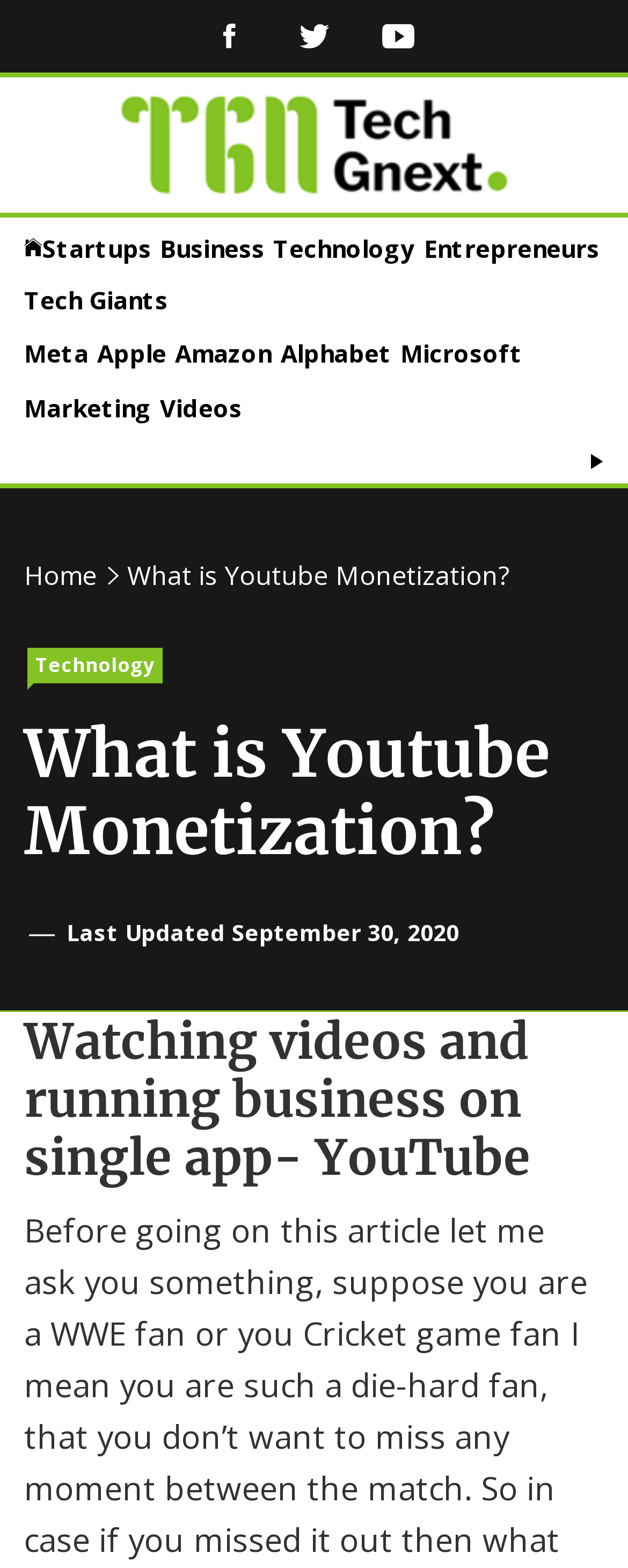Give a concise answer using only one word or phrase for this question:
How many links are present in the 'Breadcrumbs' navigation?

2